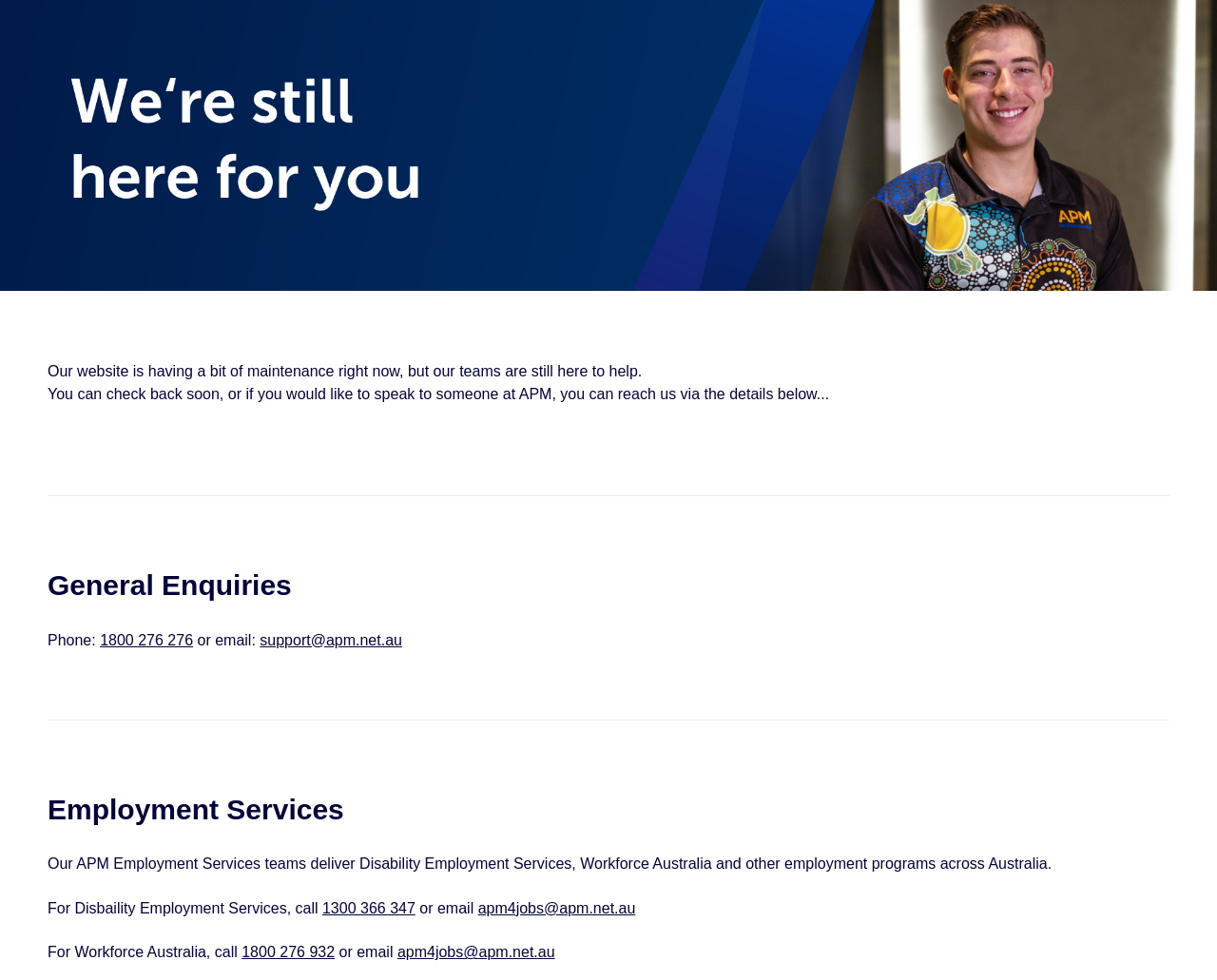Provide a brief response to the question below using a single word or phrase: 
What is the purpose of the APM Employment Services teams?

Deliver Disability Employment Services